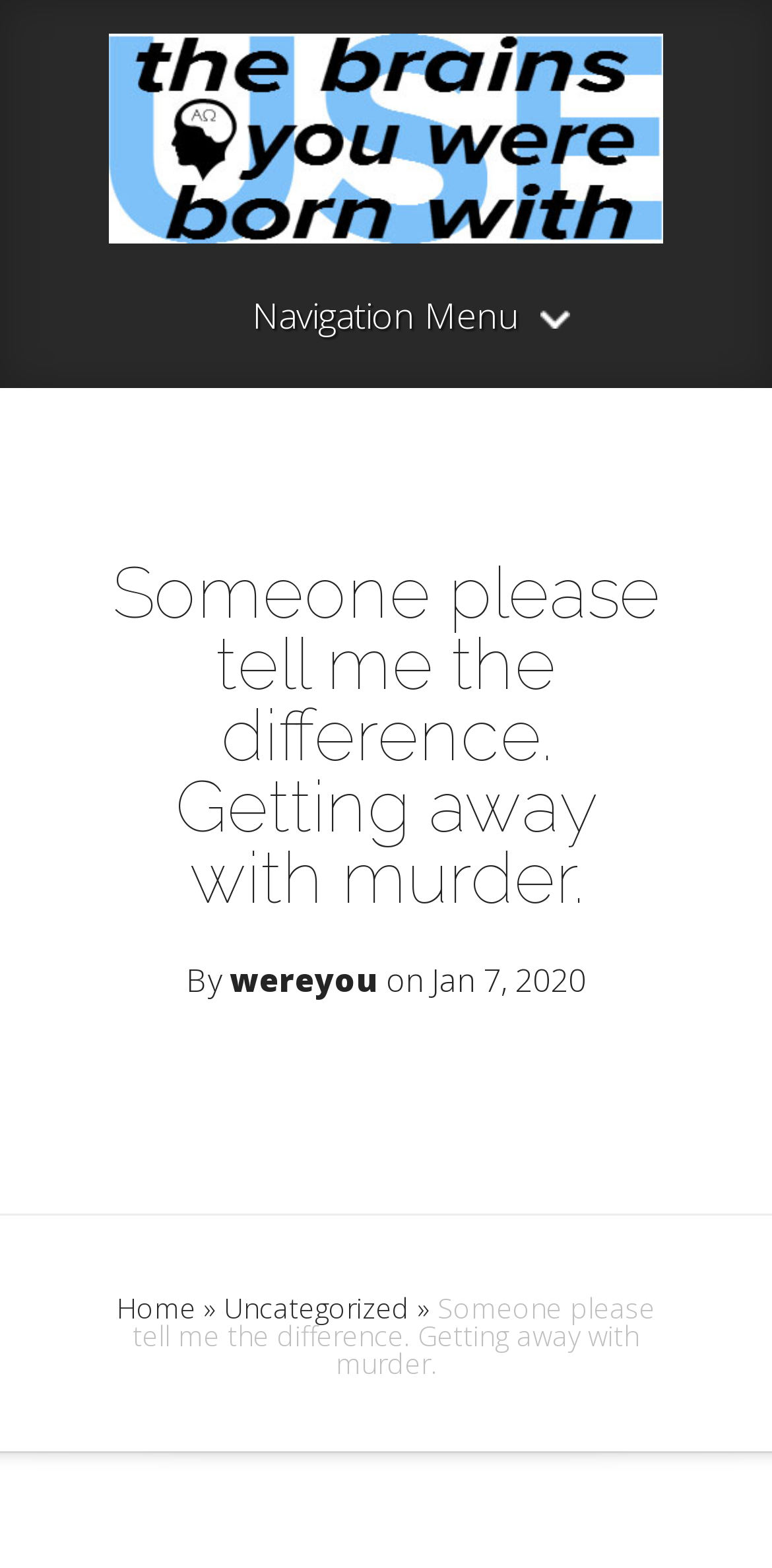What category is the article under?
Using the image, elaborate on the answer with as much detail as possible.

I found the category by examining the link element with the text 'Uncategorized' which is located near the bottom of the article, indicating it is the category under which the article is classified.